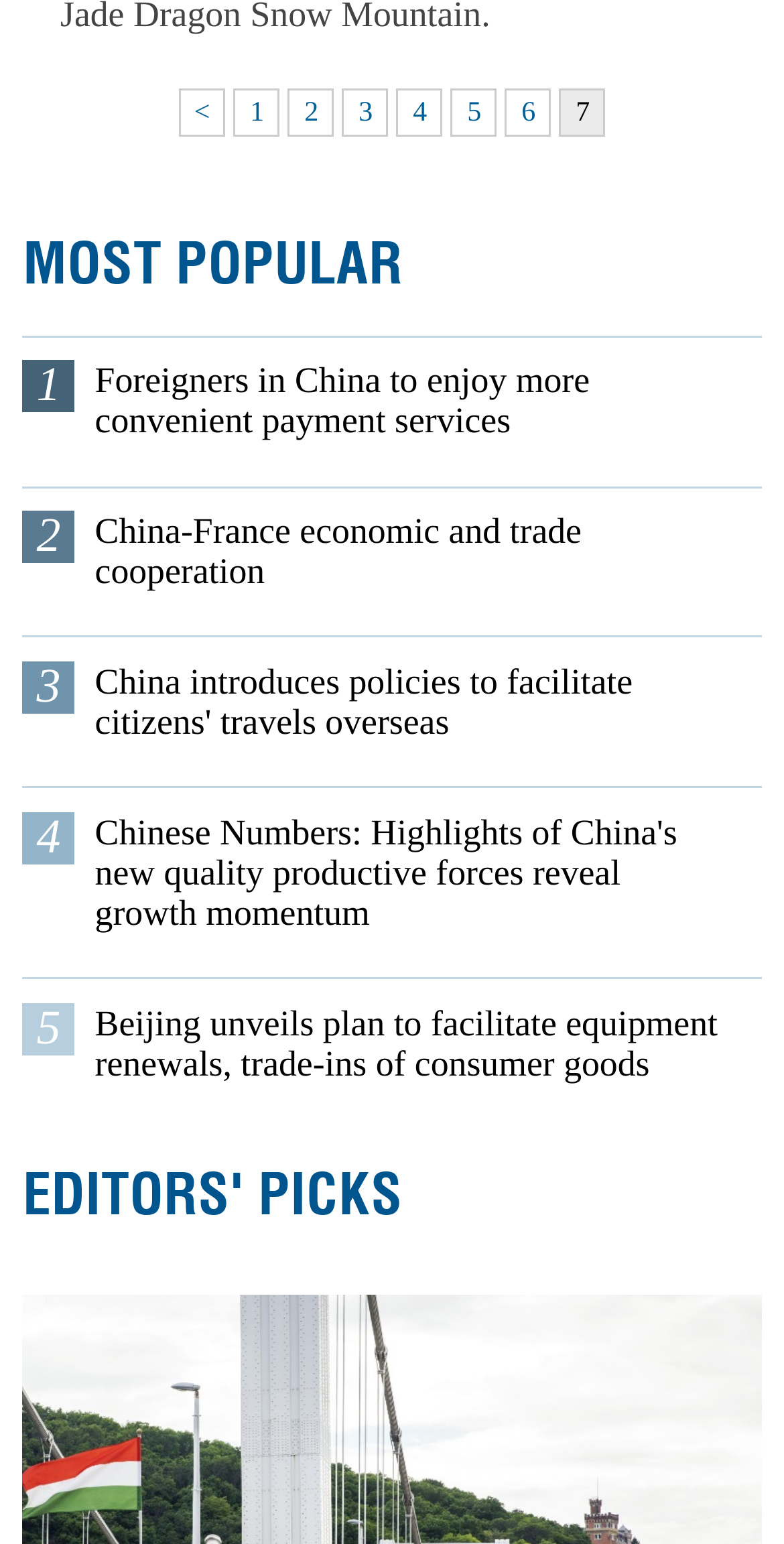What is the topic of the third article under MOST POPULAR? Please answer the question using a single word or phrase based on the image.

China-France economic and trade cooperation